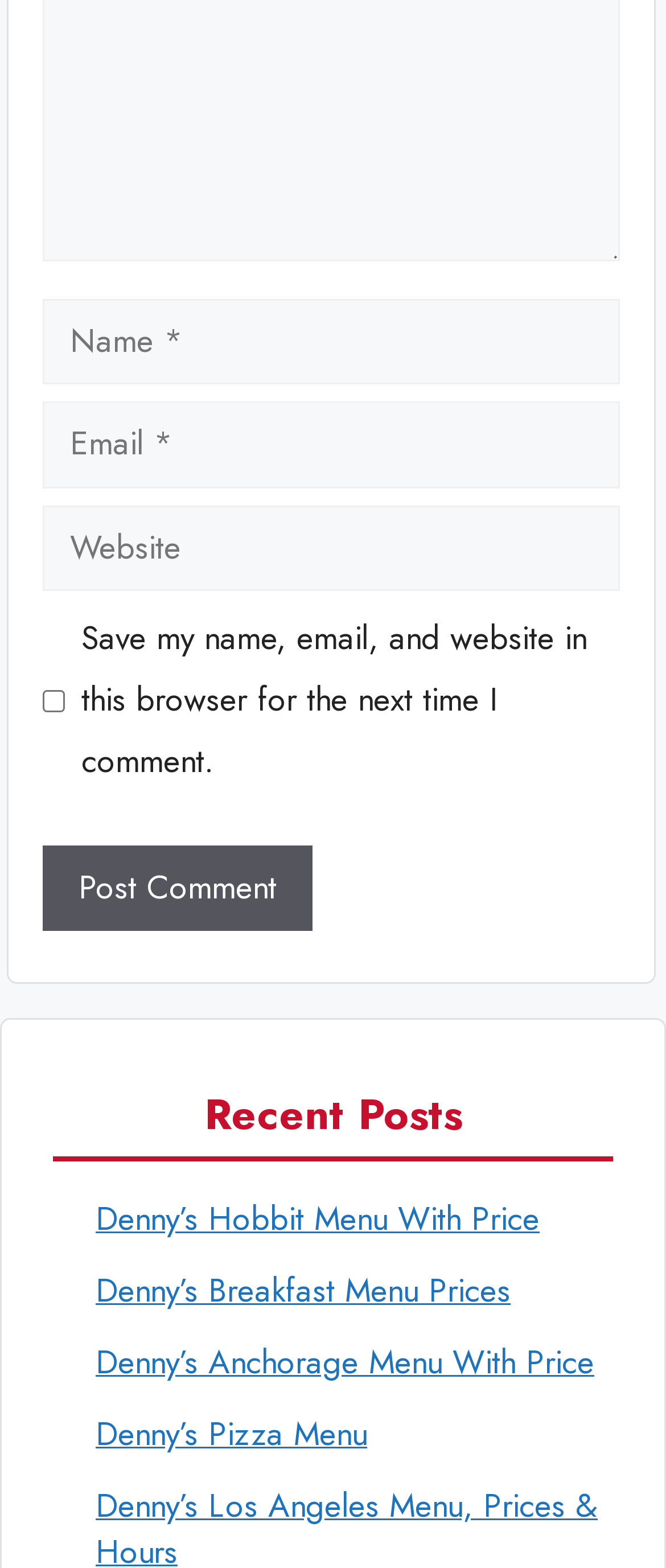Please find the bounding box coordinates of the element that you should click to achieve the following instruction: "Check the save my name checkbox". The coordinates should be presented as four float numbers between 0 and 1: [left, top, right, bottom].

[0.064, 0.44, 0.097, 0.454]